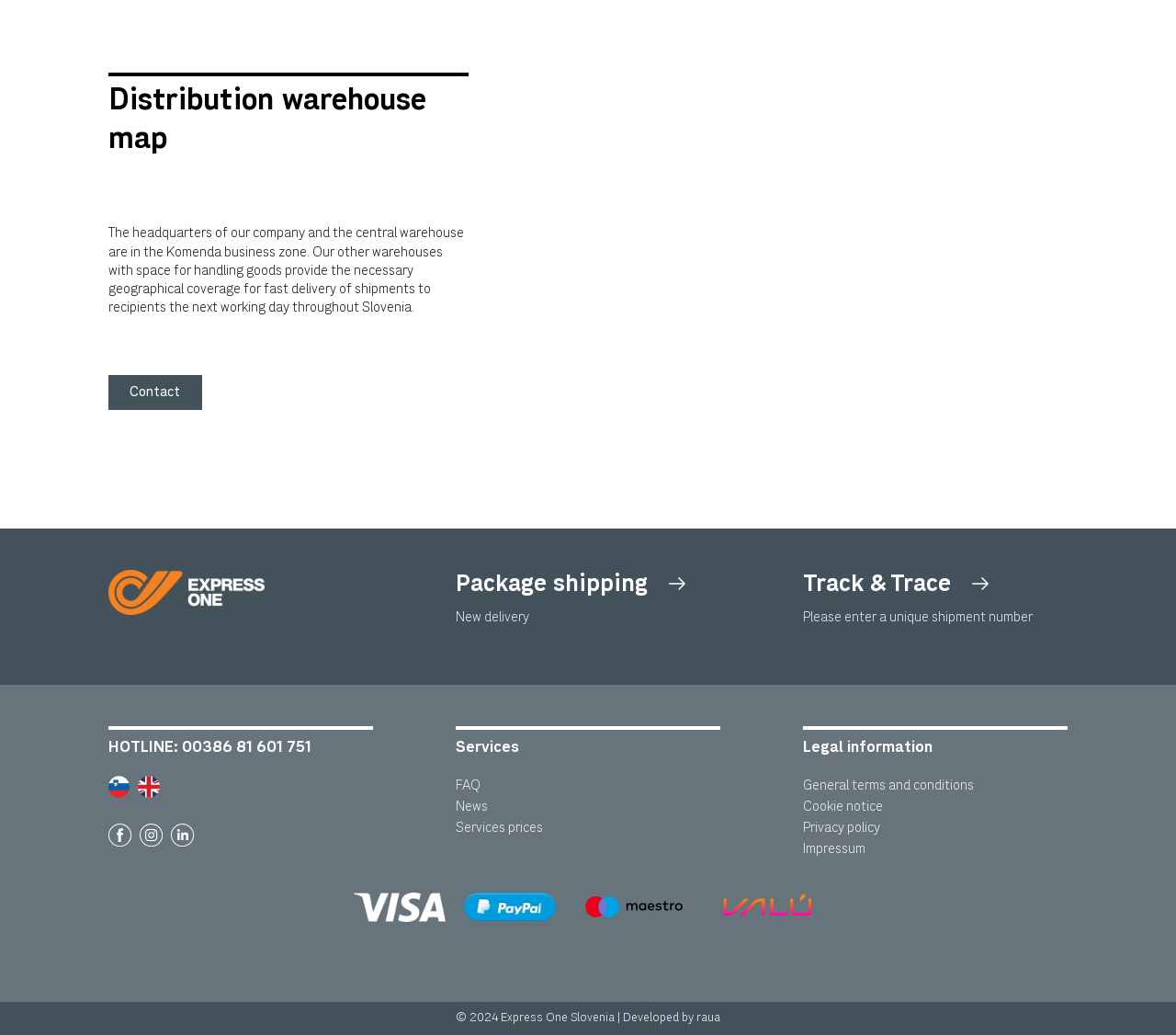Please identify the bounding box coordinates of the area I need to click to accomplish the following instruction: "Contact us".

None